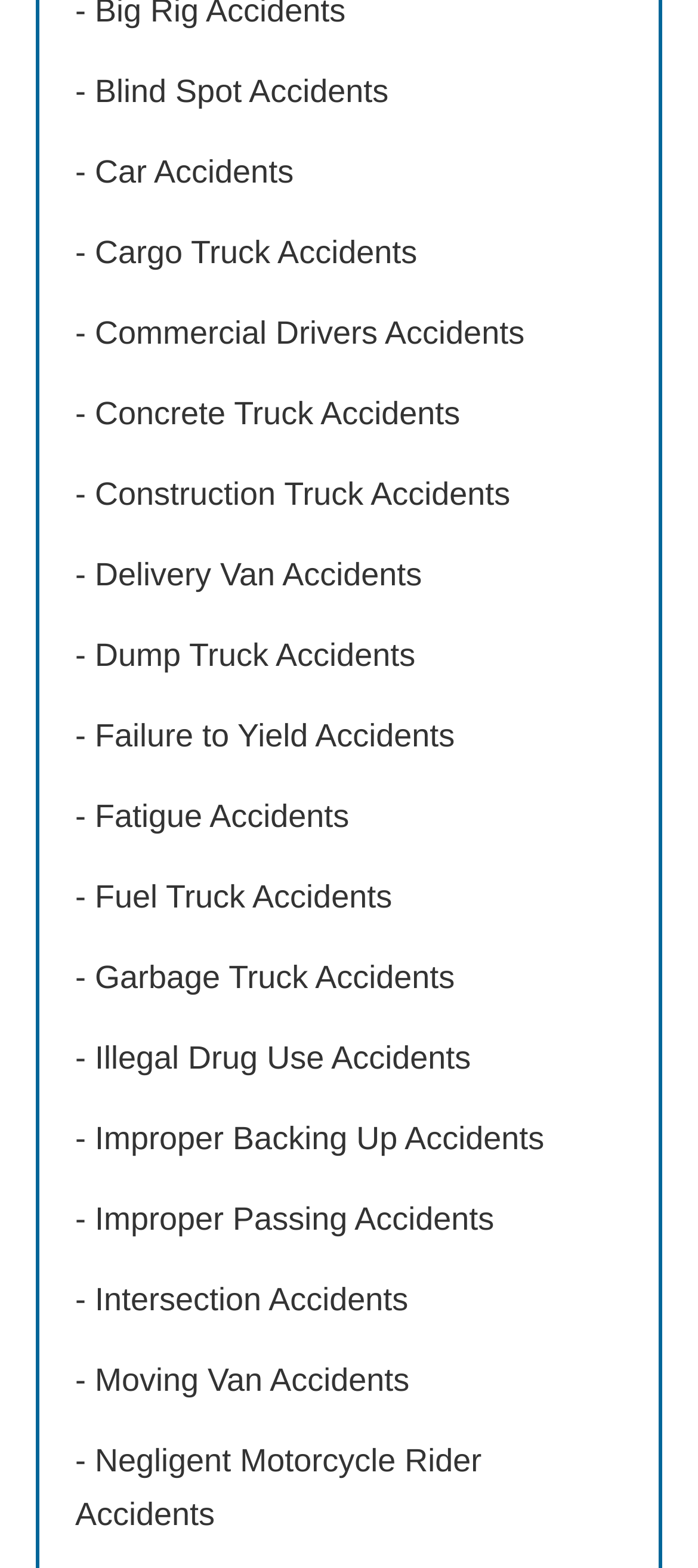Please respond to the question with a concise word or phrase:
How many types of accidents are listed?

23